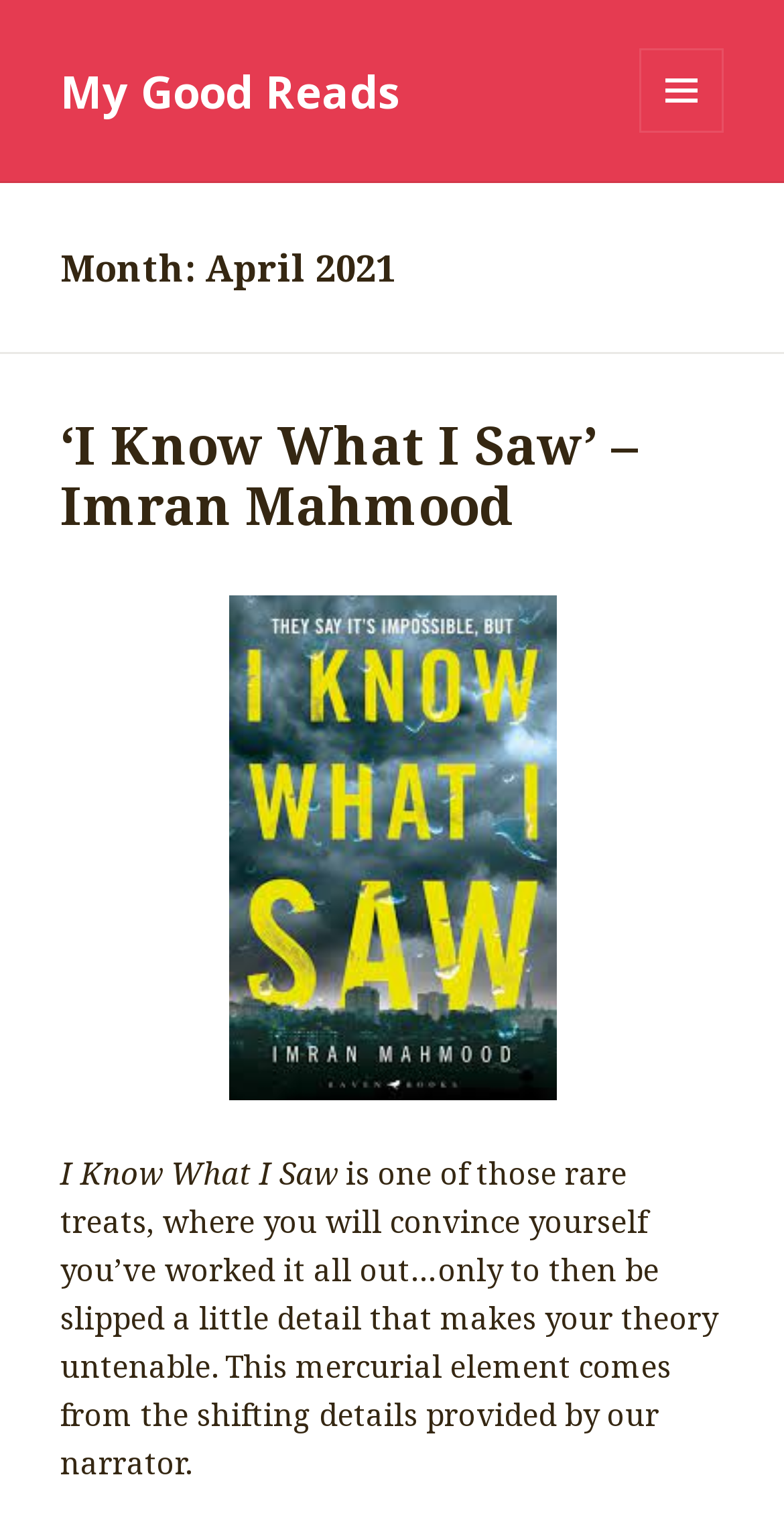What is the narrator of the book 'I Know What I Saw' doing?
Refer to the image and provide a detailed answer to the question.

The question can be answered by looking at the text 'This mercurial element comes from the shifting details provided by our narrator.' which describes the action of the narrator.